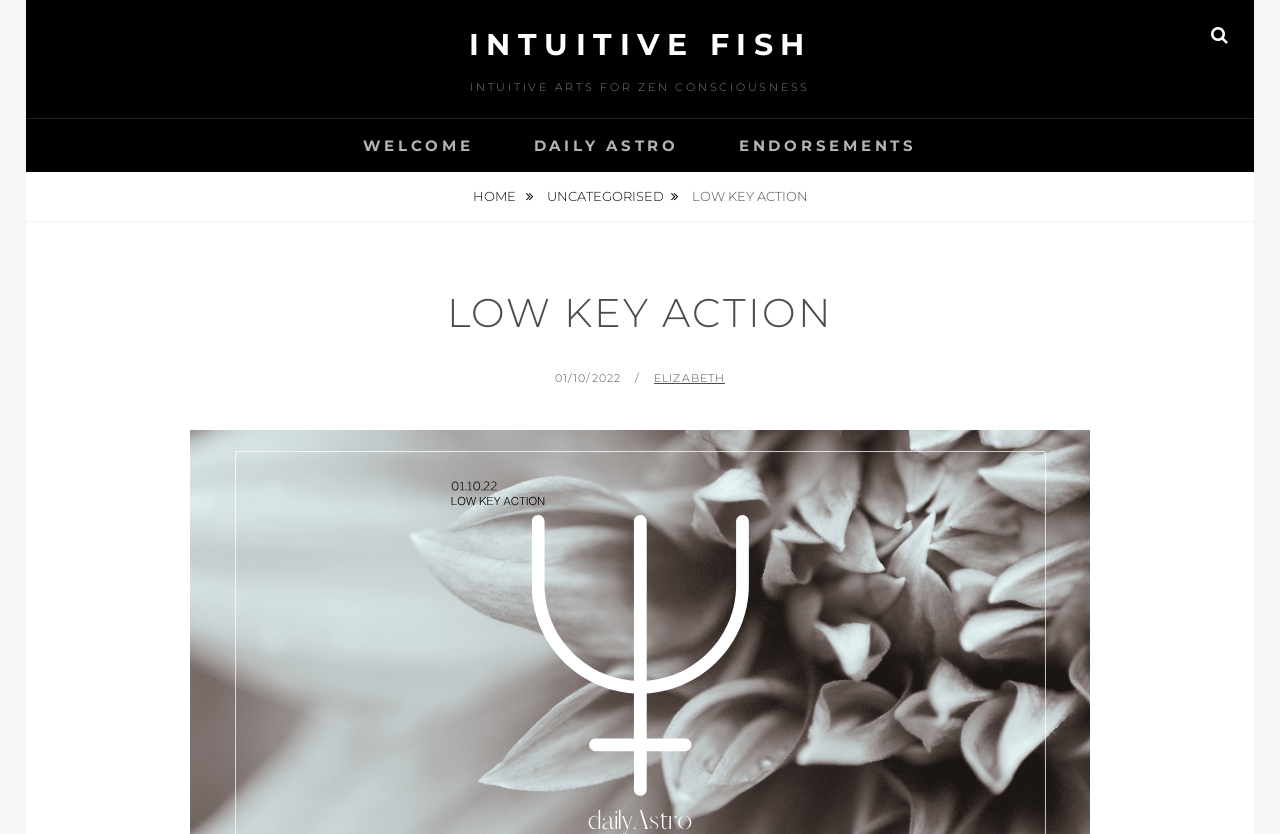Indicate the bounding box coordinates of the element that must be clicked to execute the instruction: "go to welcome page". The coordinates should be given as four float numbers between 0 and 1, i.e., [left, top, right, bottom].

[0.262, 0.143, 0.392, 0.206]